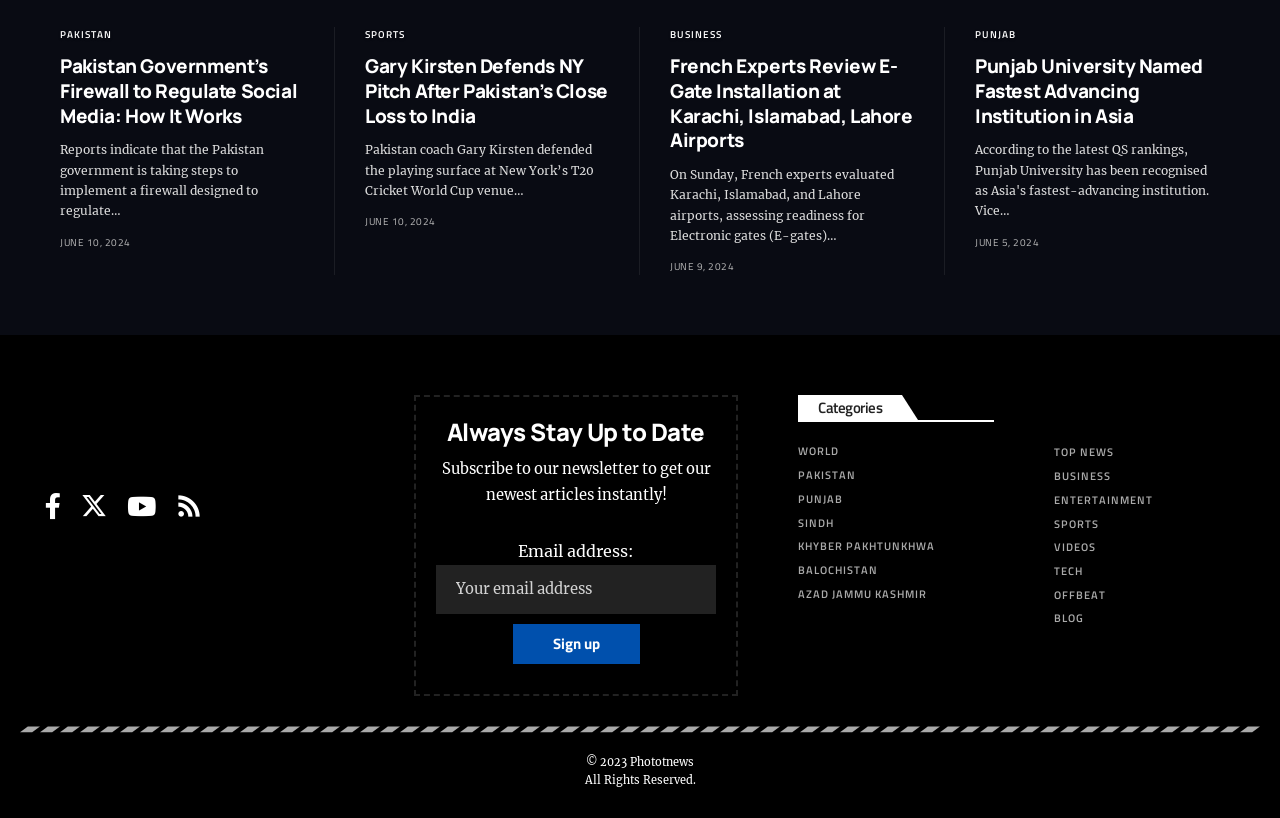Find the bounding box coordinates for the area that should be clicked to accomplish the instruction: "Visit the Facebook page".

[0.027, 0.589, 0.055, 0.643]